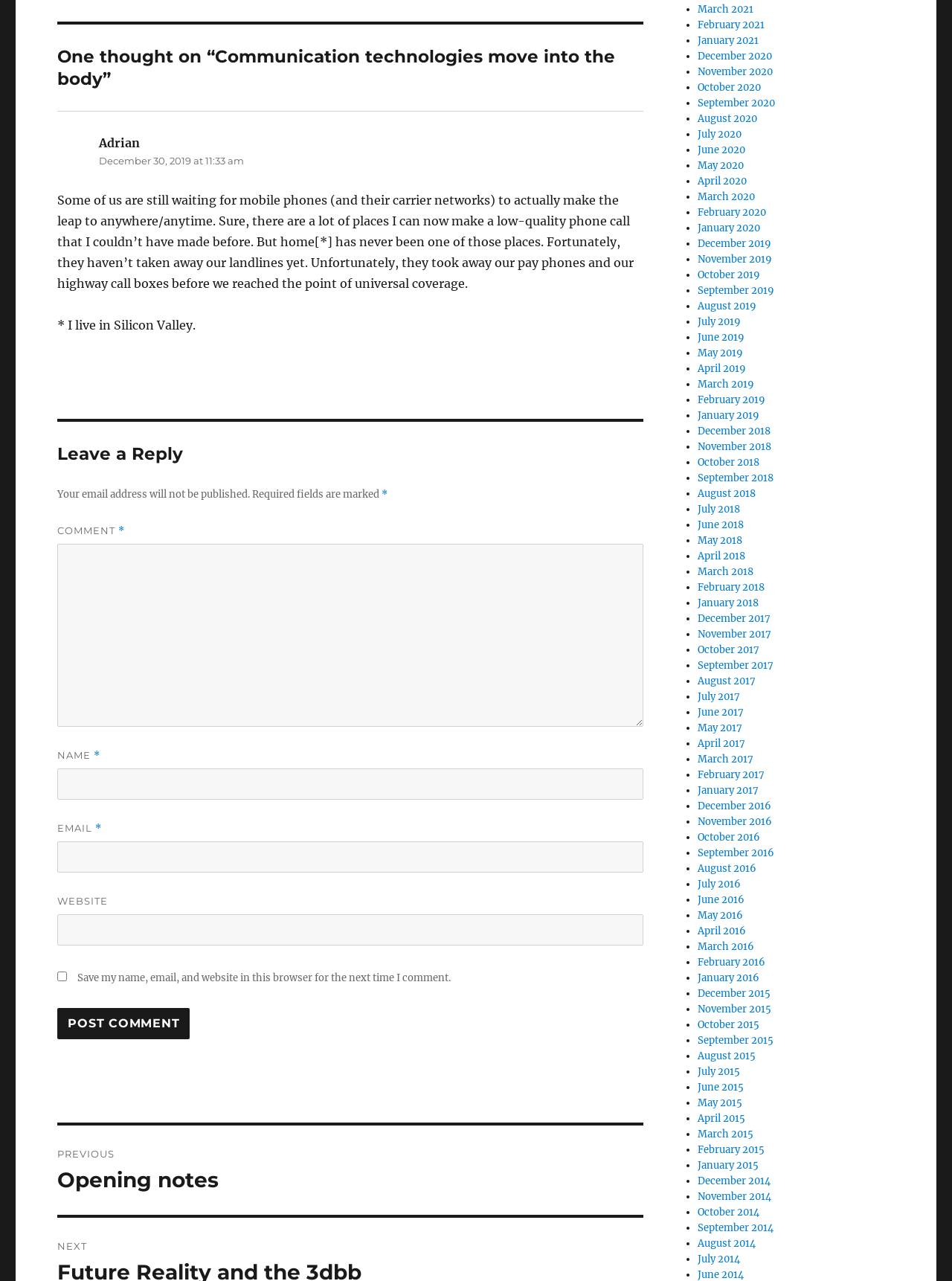What is the date of the previous post?
Please describe in detail the information shown in the image to answer the question.

I looked for the date of the previous post by checking the 'Post navigation' section, but it only provides a link to the previous post without specifying the date.